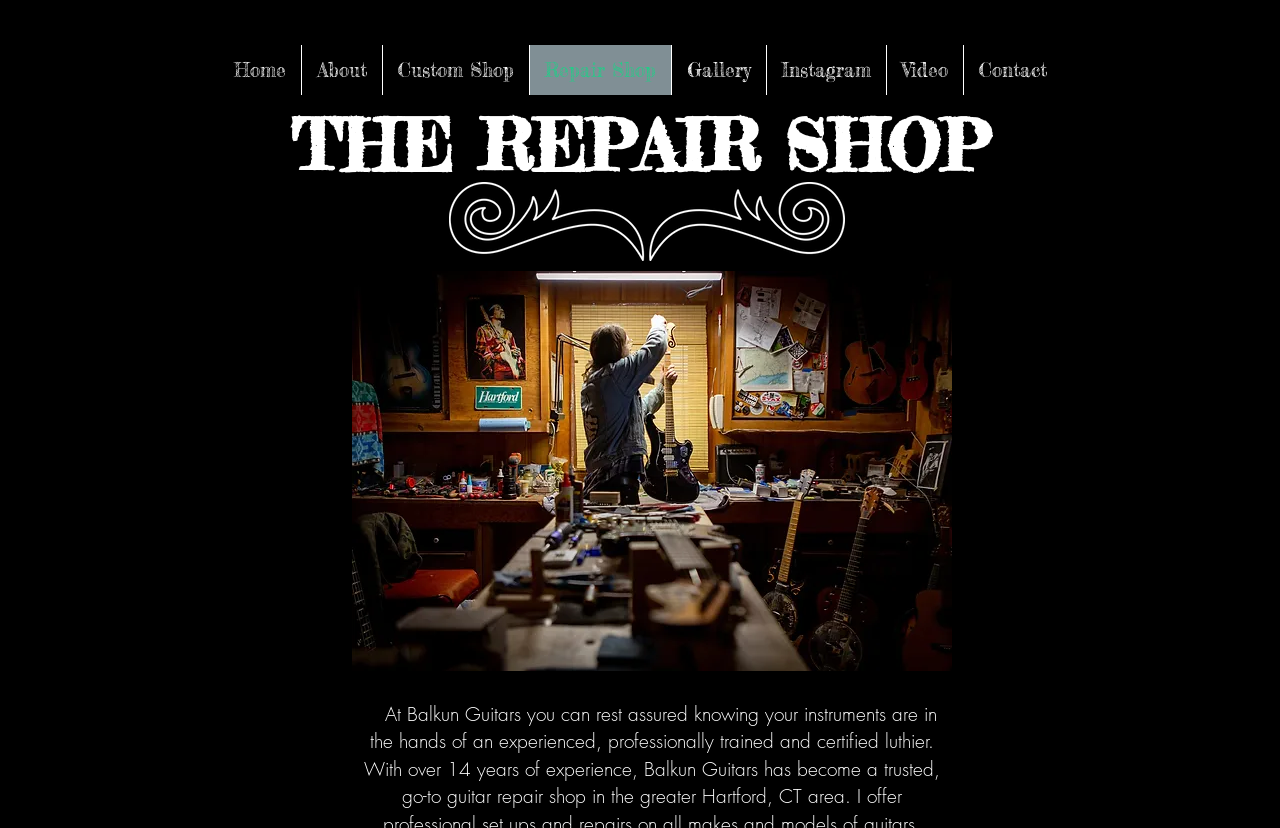Identify the bounding box coordinates for the element you need to click to achieve the following task: "view about page". Provide the bounding box coordinates as four float numbers between 0 and 1, in the form [left, top, right, bottom].

[0.235, 0.054, 0.298, 0.115]